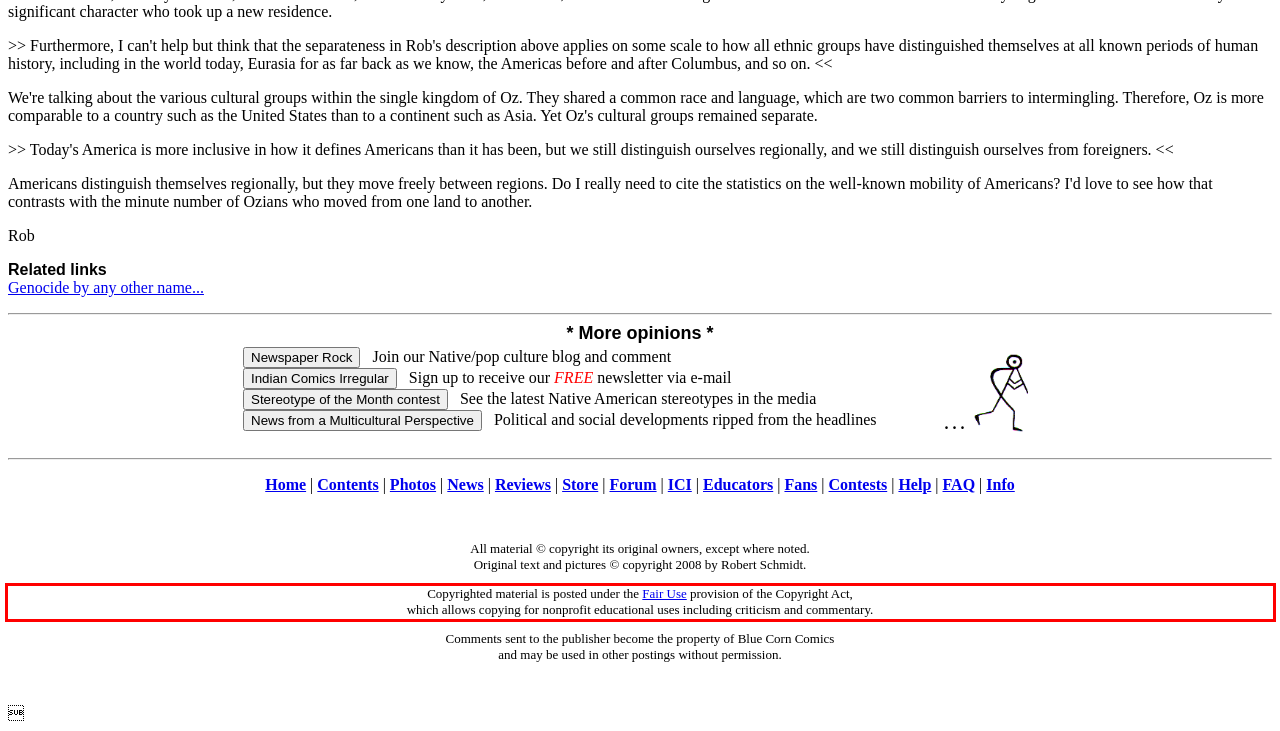Given a webpage screenshot, identify the text inside the red bounding box using OCR and extract it.

Copyrighted material is posted under the Fair Use provision of the Copyright Act, which allows copying for nonprofit educational uses including criticism and commentary.